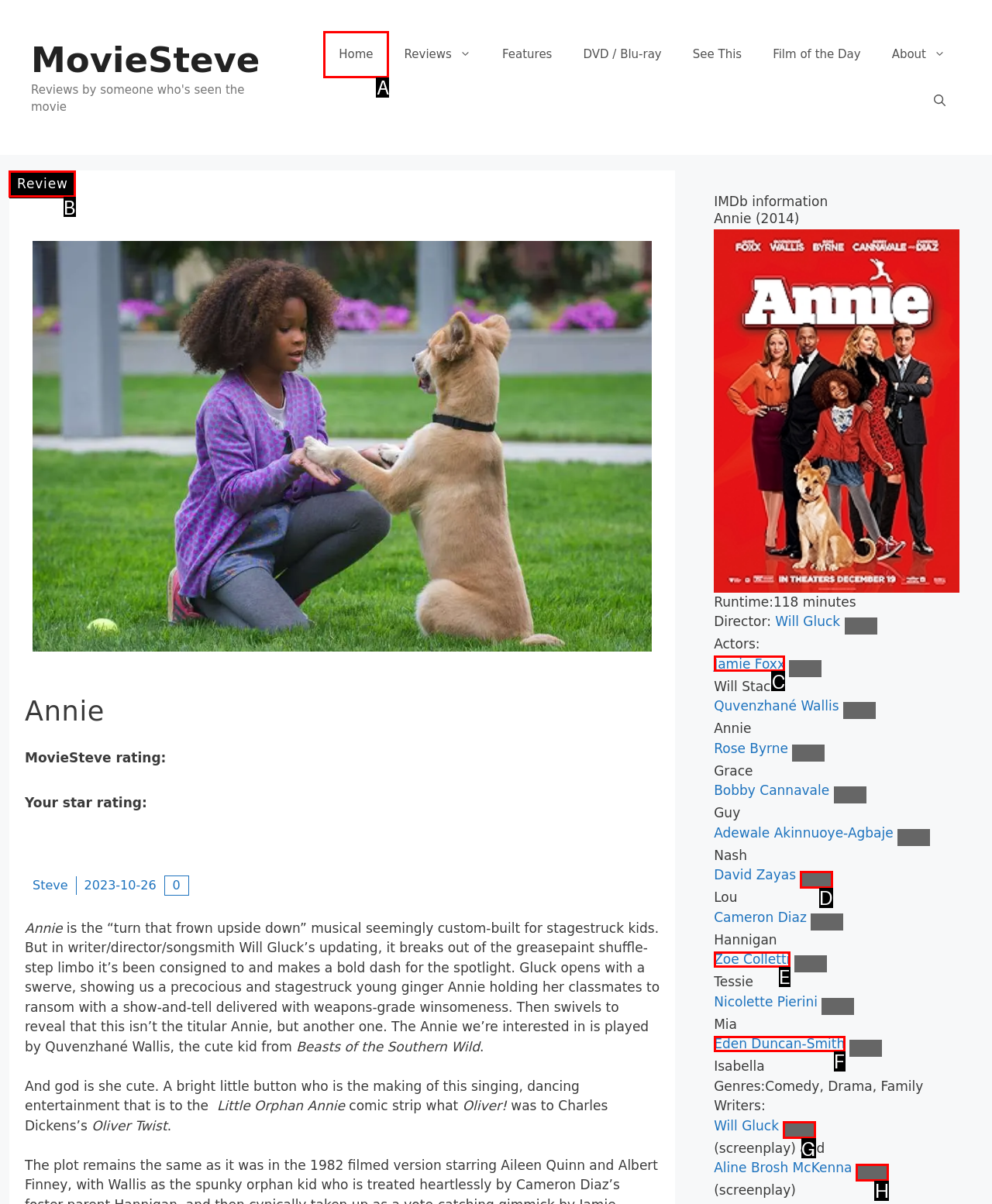Identify the HTML element you need to click to achieve the task: Click the link to read the review. Respond with the corresponding letter of the option.

B